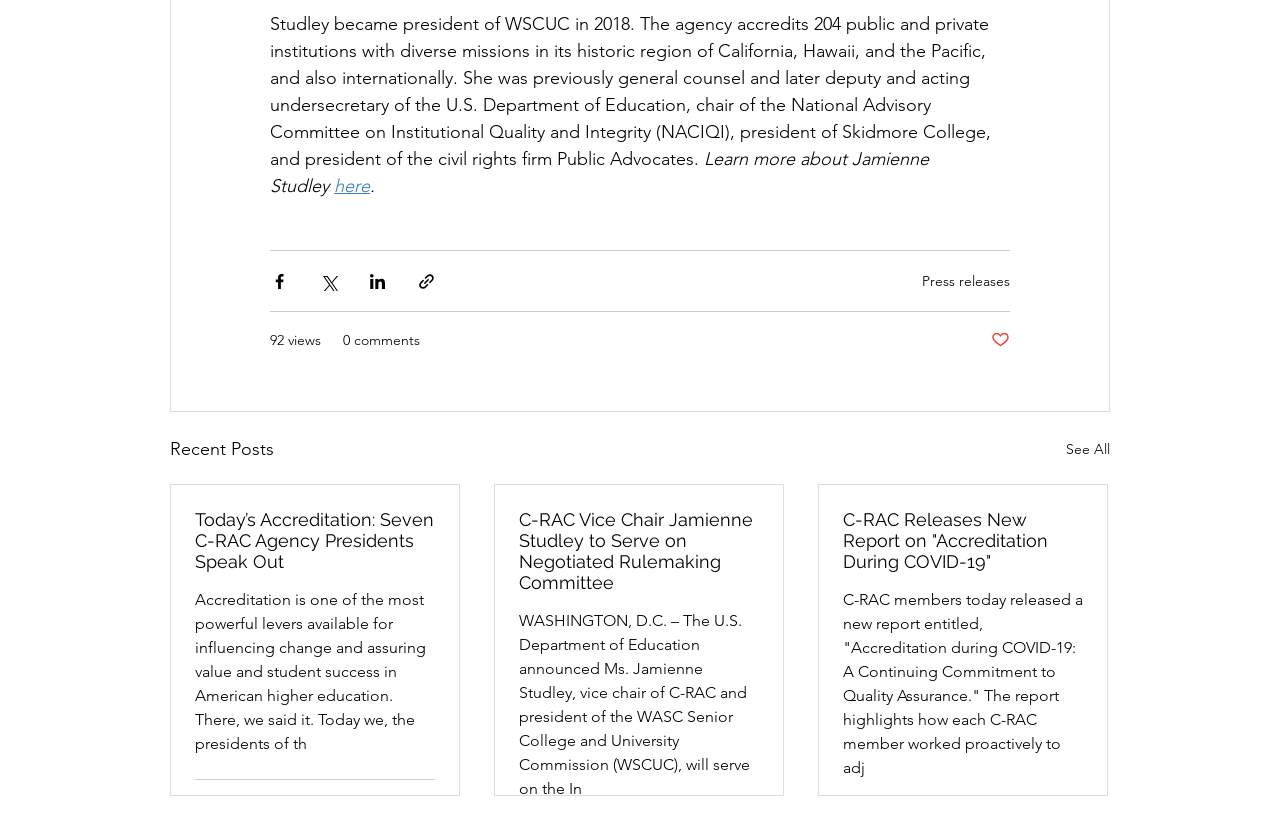Please specify the bounding box coordinates of the clickable region necessary for completing the following instruction: "See all recent posts". The coordinates must consist of four float numbers between 0 and 1, i.e., [left, top, right, bottom].

[0.833, 0.528, 0.867, 0.563]